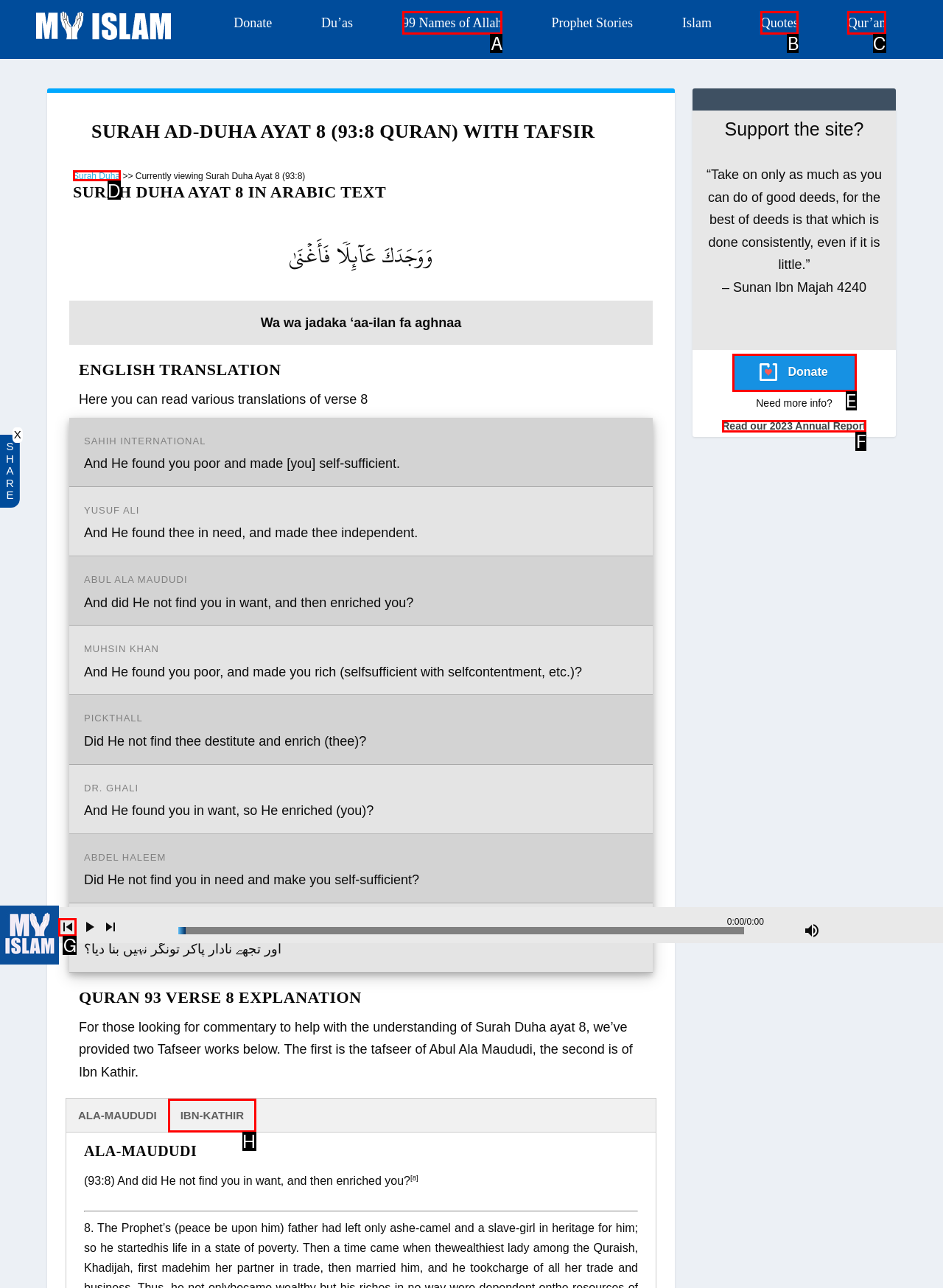Tell me the letter of the UI element I should click to accomplish the task: Support the site by donating based on the choices provided in the screenshot.

E